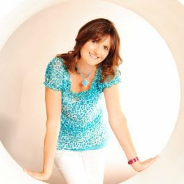What is the shape of the backdrop?
Based on the screenshot, provide your answer in one word or phrase.

circular